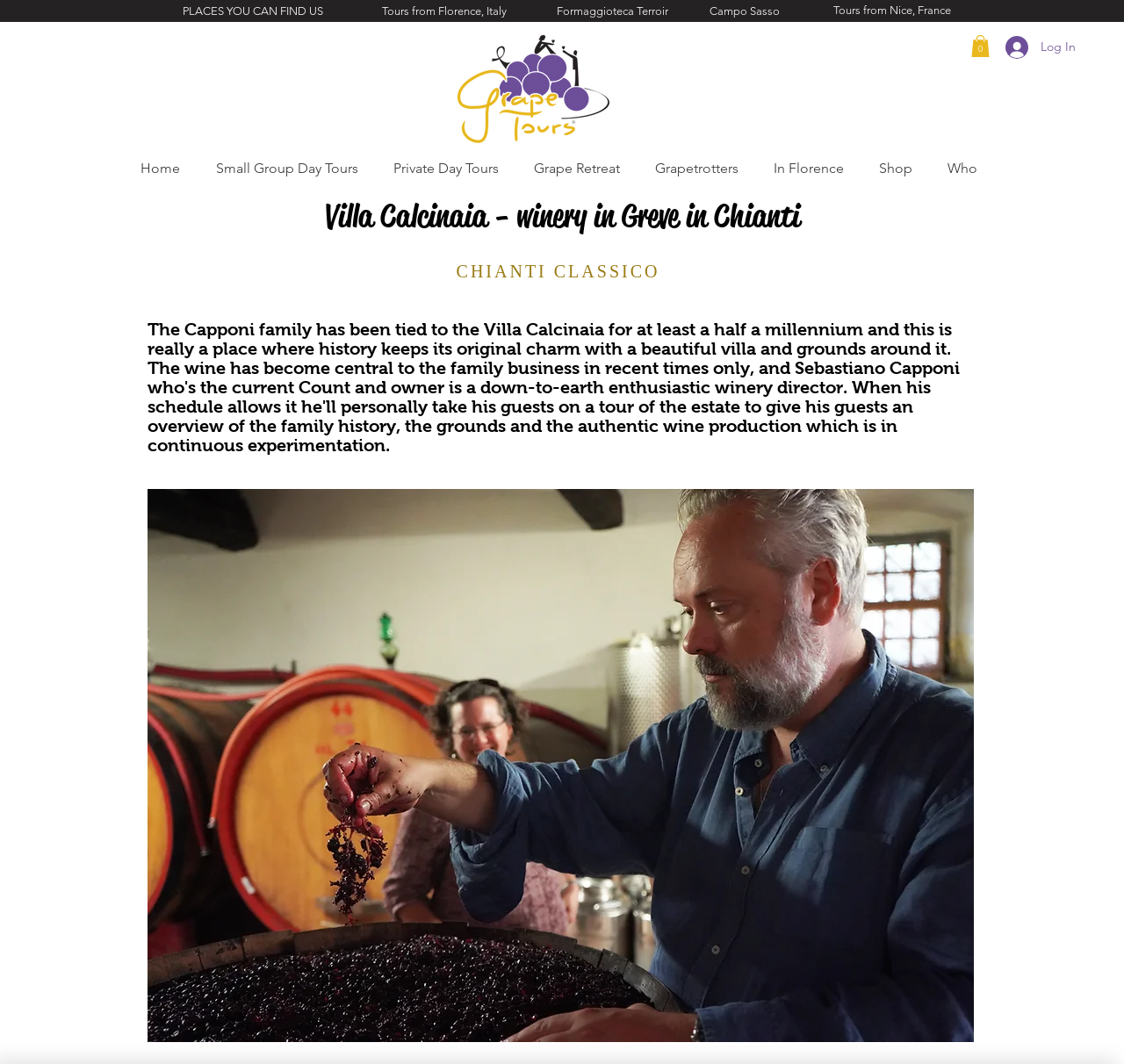Give a succinct answer to this question in a single word or phrase: 
What is the text of the first link?

PLACES YOU CAN FIND US